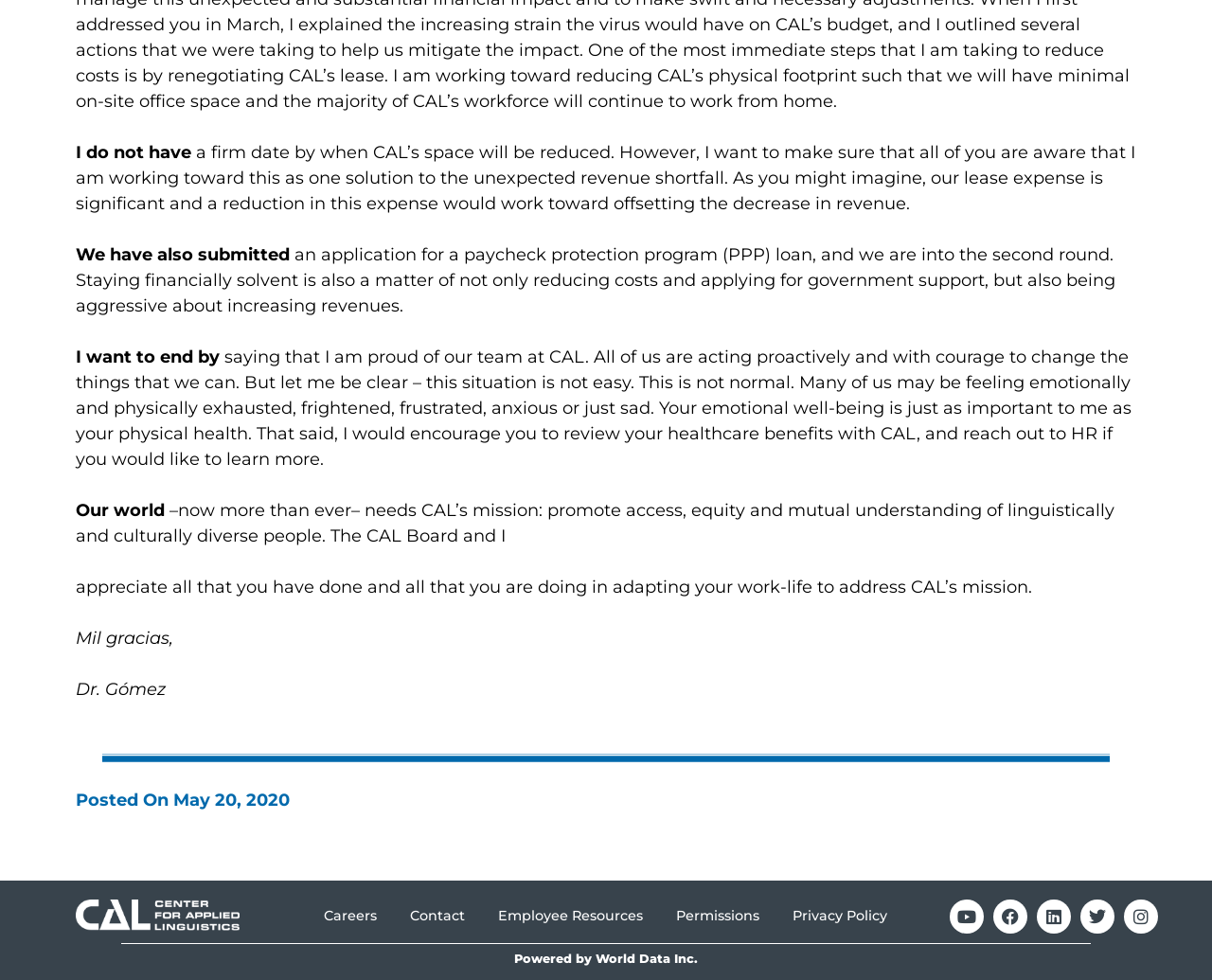What is the author's sentiment towards the team?
Please elaborate on the answer to the question with detailed information.

The author expresses pride towards the team, 'I want to end by saying that I am proud of our team at CAL'.